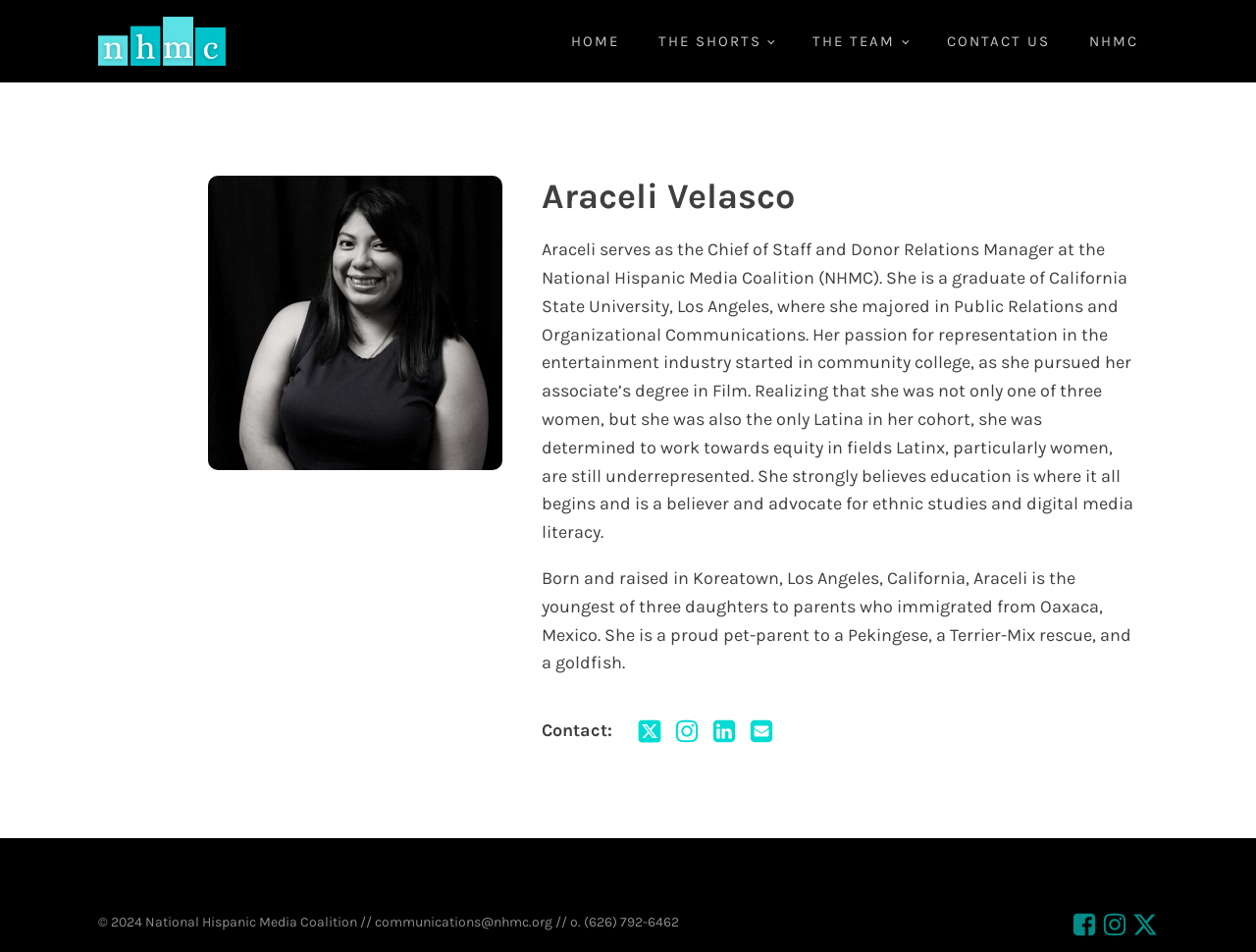Locate the bounding box coordinates of the UI element described by: "CONTACT US". Provide the coordinates as four float numbers between 0 and 1, formatted as [left, top, right, bottom].

[0.738, 0.01, 0.852, 0.076]